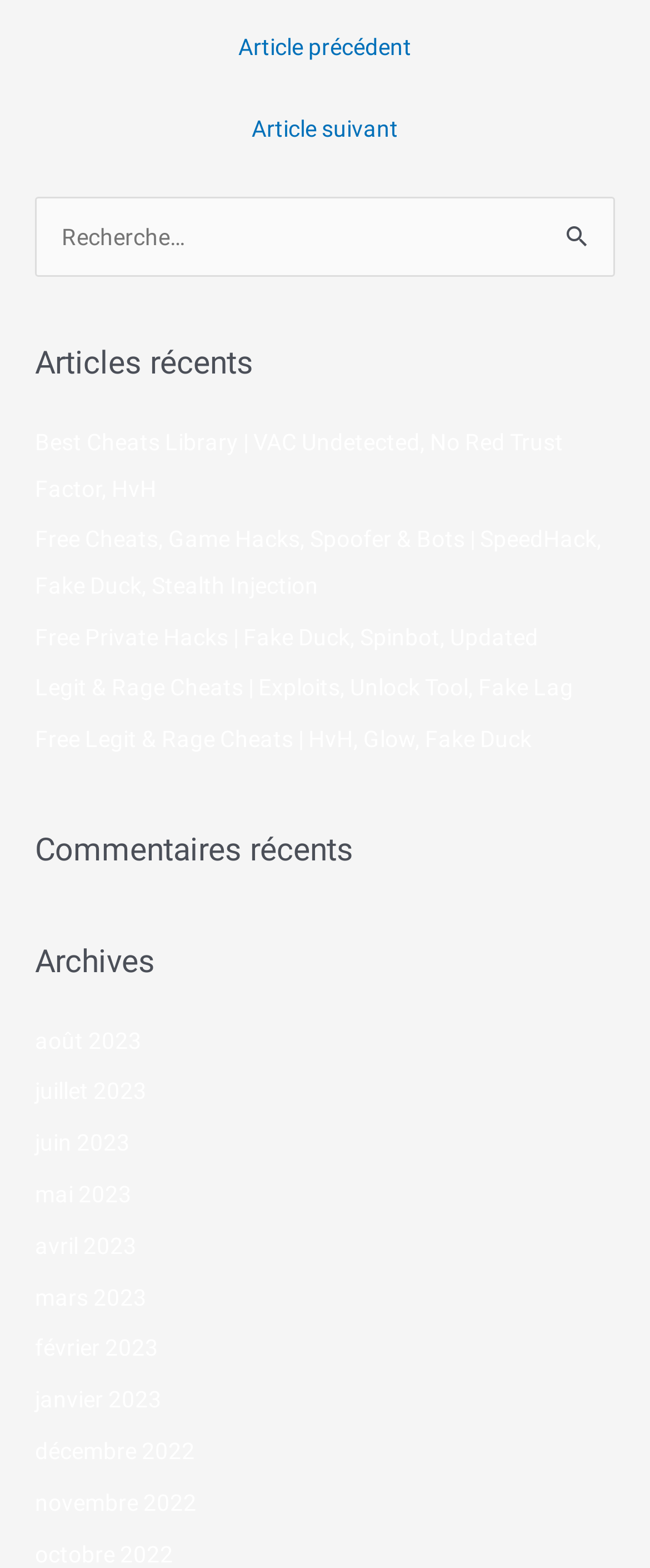Determine the bounding box coordinates of the clickable element necessary to fulfill the instruction: "Check the archives". Provide the coordinates as four float numbers within the 0 to 1 range, i.e., [left, top, right, bottom].

[0.054, 0.599, 0.946, 0.629]